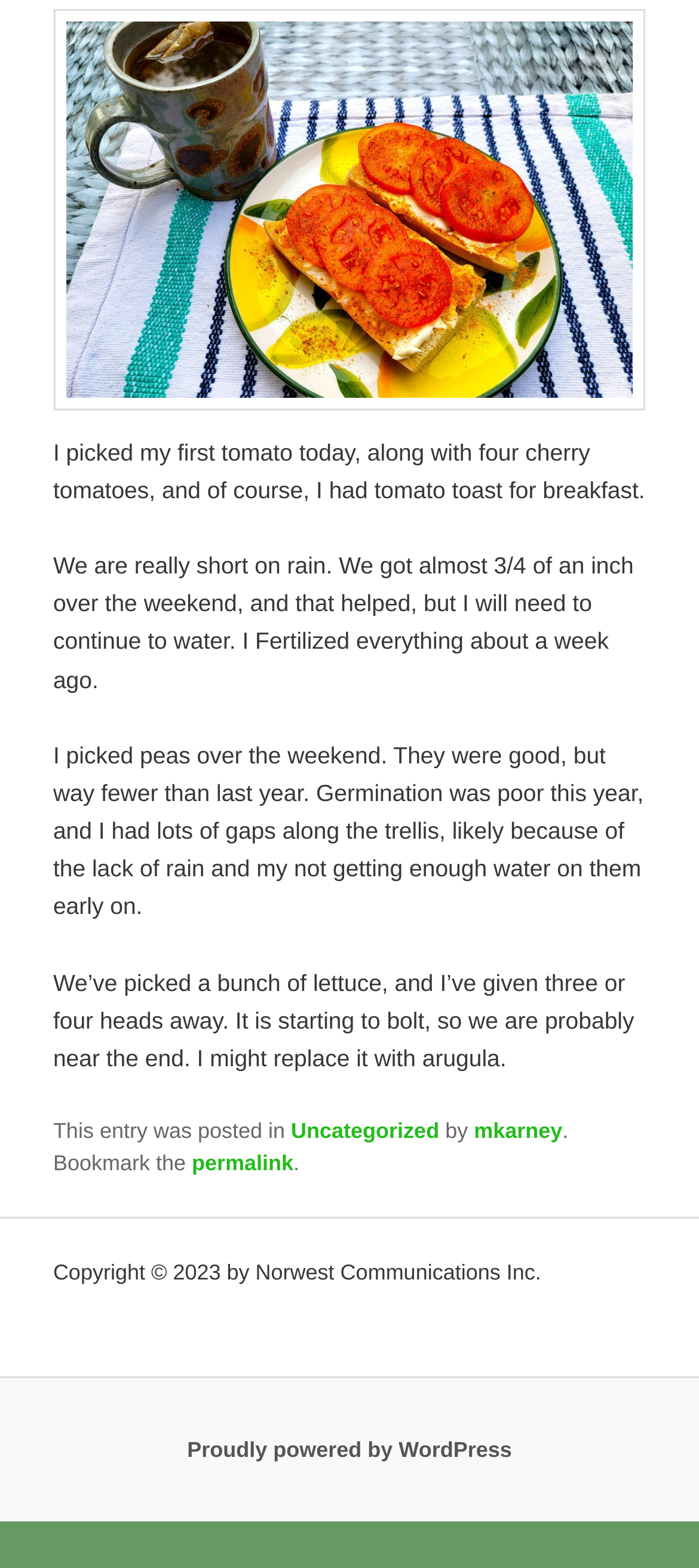Based on the element description: "mkarney", identify the UI element and provide its bounding box coordinates. Use four float numbers between 0 and 1, [left, top, right, bottom].

[0.678, 0.713, 0.805, 0.729]